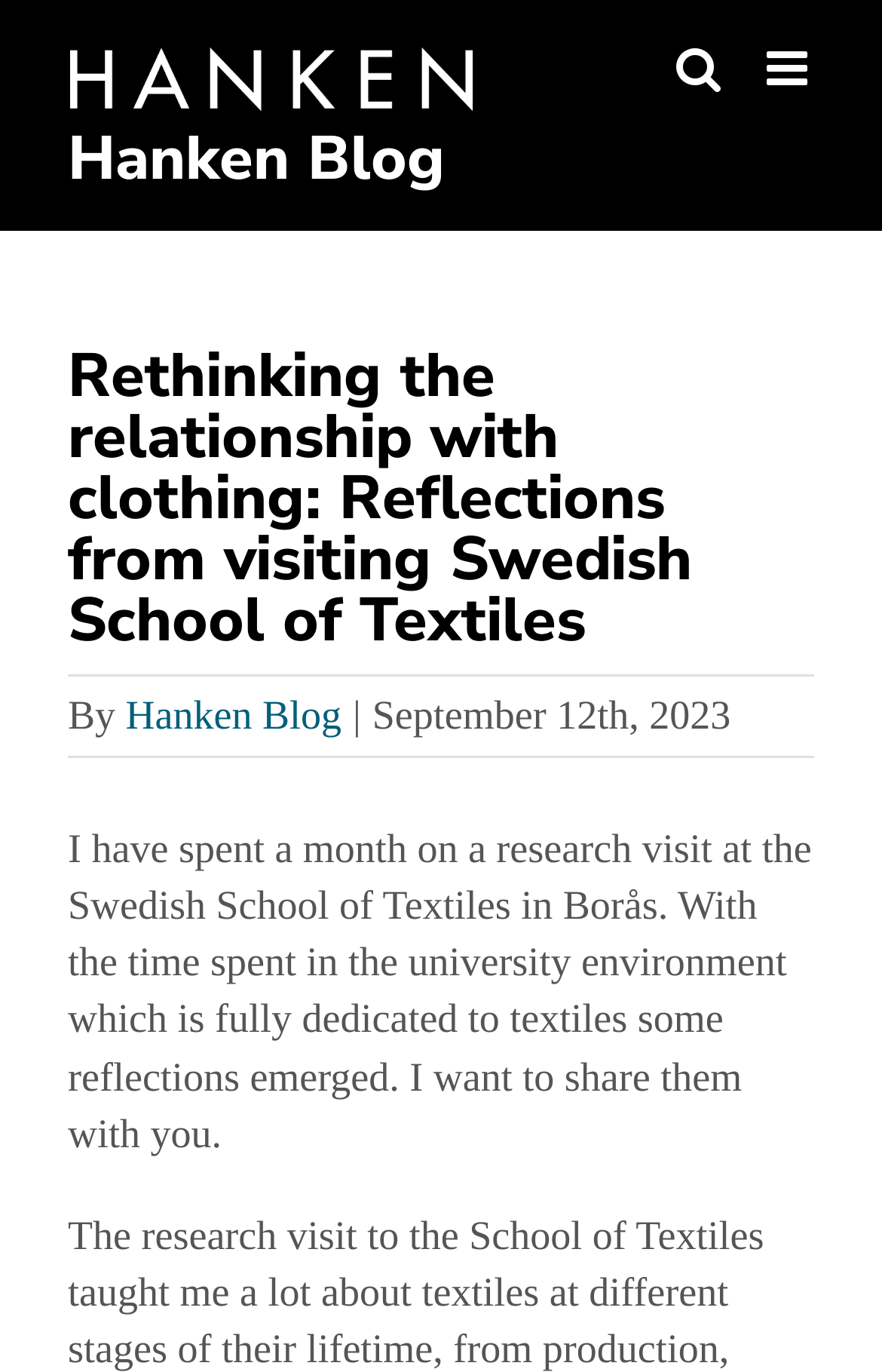Using the description: "Hanken Blog", determine the UI element's bounding box coordinates. Ensure the coordinates are in the format of four float numbers between 0 and 1, i.e., [left, top, right, bottom].

[0.142, 0.504, 0.387, 0.537]